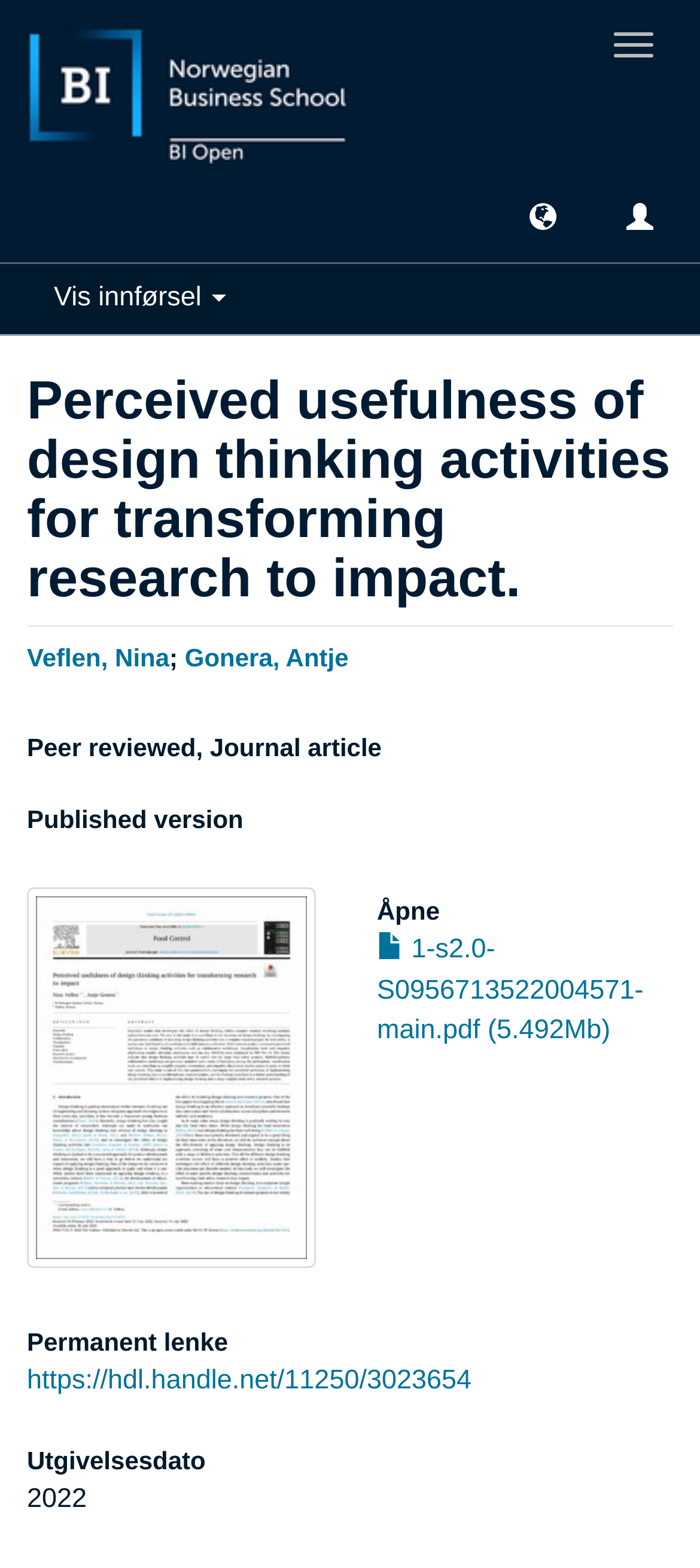Provide a thorough description of the webpage's content and layout.

The webpage appears to be a research article page, with a focus on a specific article titled "Perceived usefulness of design thinking activities for transforming research to impact." 

At the top right corner, there is a "Toggle navigation" button. Below it, there are three buttons aligned horizontally, with the first one being empty, the second one being empty as well, and the third one labeled "Vis innførsel". 

The main content of the page is divided into sections, with headings and links. The first heading is the title of the article, followed by the authors' names, "Veflen, Nina; Gonera, Antje", with each name being a separate link. 

Below the authors' names, there are three headings: "Peer reviewed, Journal article", "Published version", and "Åpne". The "Åpne" heading is accompanied by a thumbnail image to its left. 

To the right of the "Åpne" heading, there is a link to a PDF file, "1-s2.0-S0956713522004571-main.pdf", with a size of 5.492Mb. 

Further down, there are two more headings: "Permanent lenke" and "Utgivelsesdato", with a link and a static text "2022" respectively.